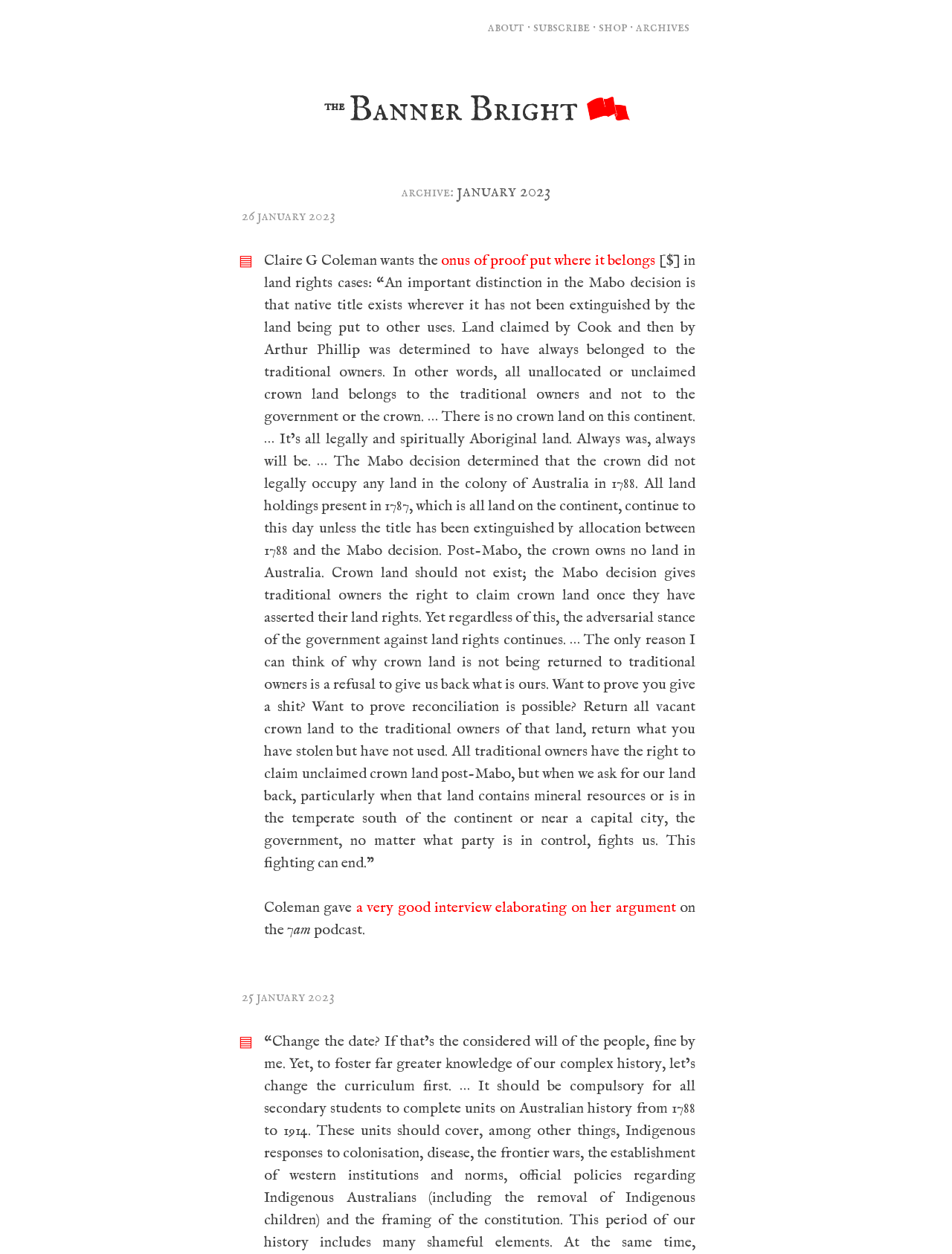Specify the bounding box coordinates of the region I need to click to perform the following instruction: "listen to the 7am podcast". The coordinates must be four float numbers in the range of 0 to 1, i.e., [left, top, right, bottom].

[0.327, 0.734, 0.384, 0.749]